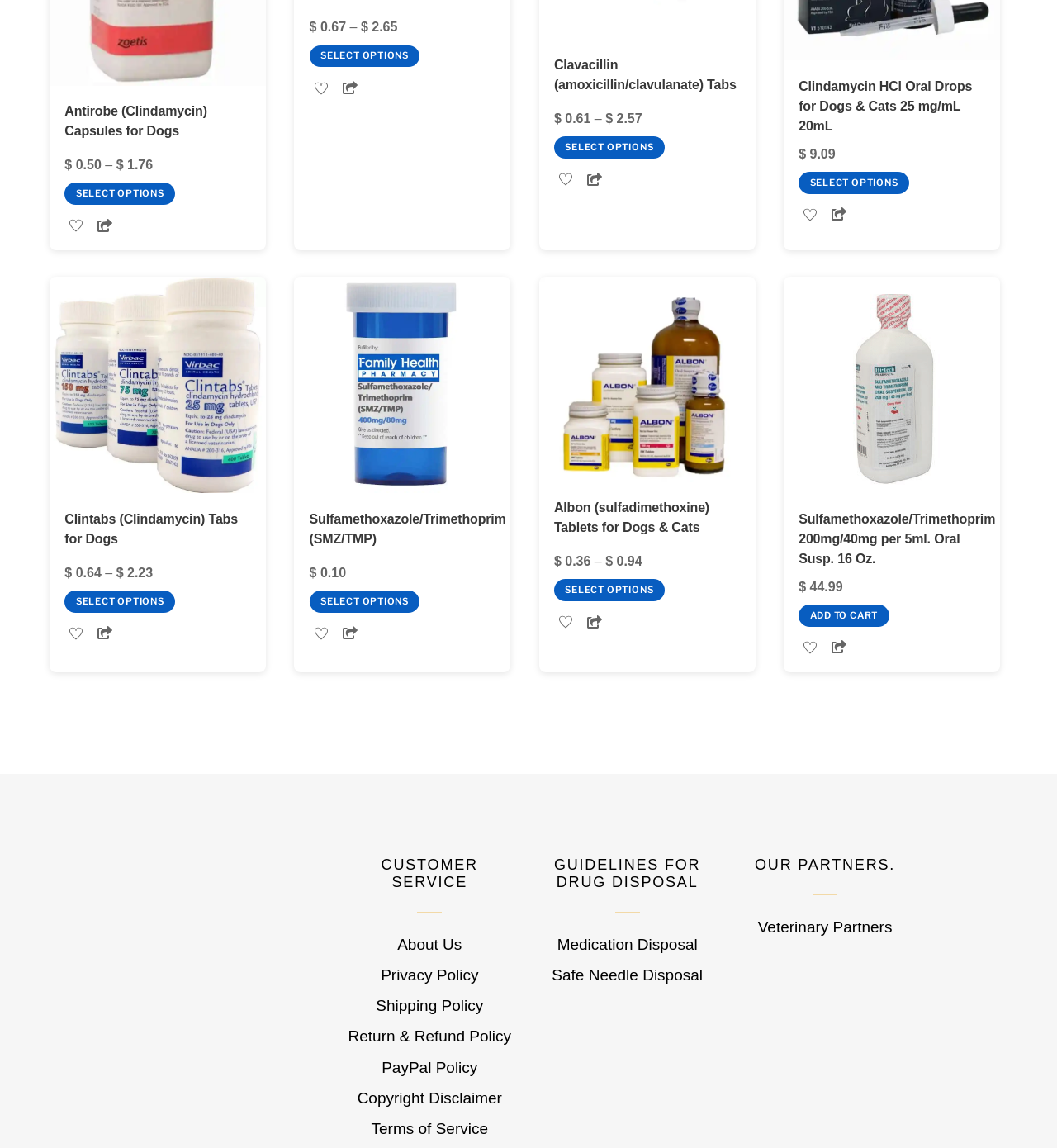What is the name of the product with the highest price?
Offer a detailed and full explanation in response to the question.

By comparing the prices of all products, we can see that Clindamycin HCl Oral Drops for Dogs & Cats 25 mg/mL 20mL has the highest price of $9.09, which is indicated by the StaticText element with ID 1057.